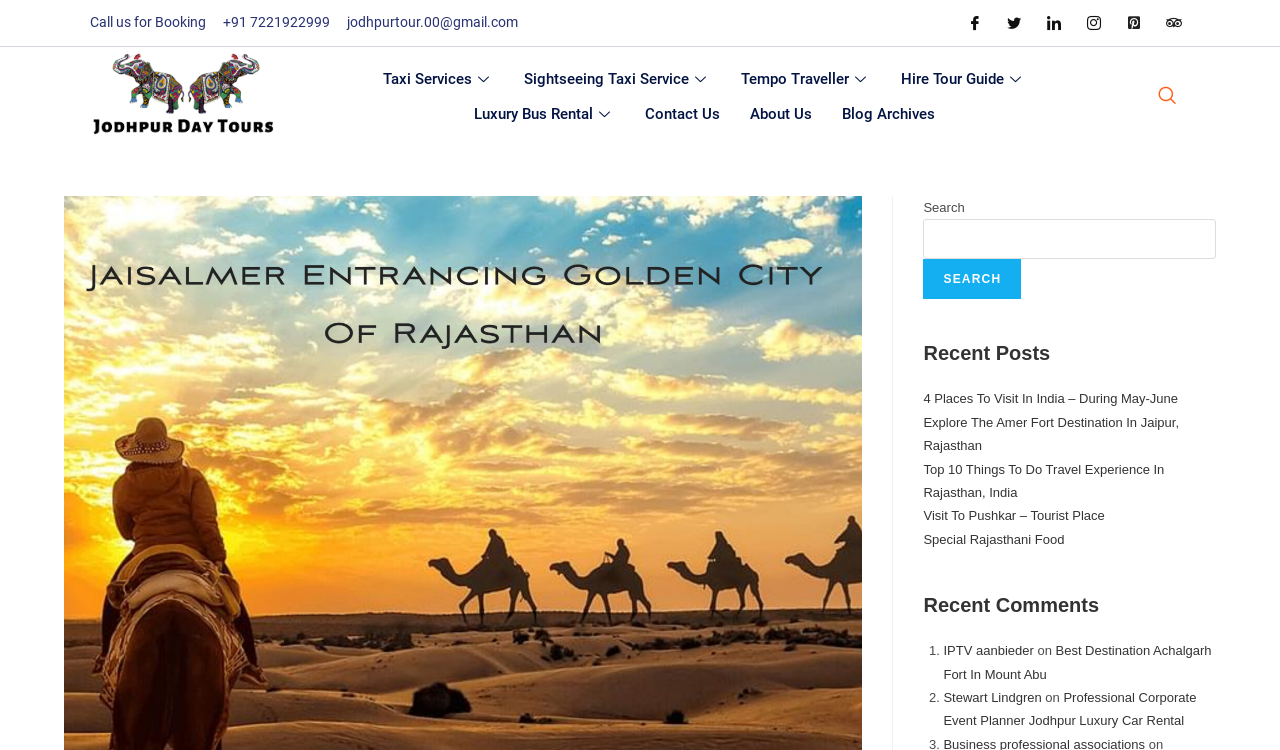What is the phone number for booking?
Answer the question in as much detail as possible.

I found the phone number for booking by looking at the top section of the webpage, where it says 'Call us for Booking' and provides the phone number +91 7221922999.